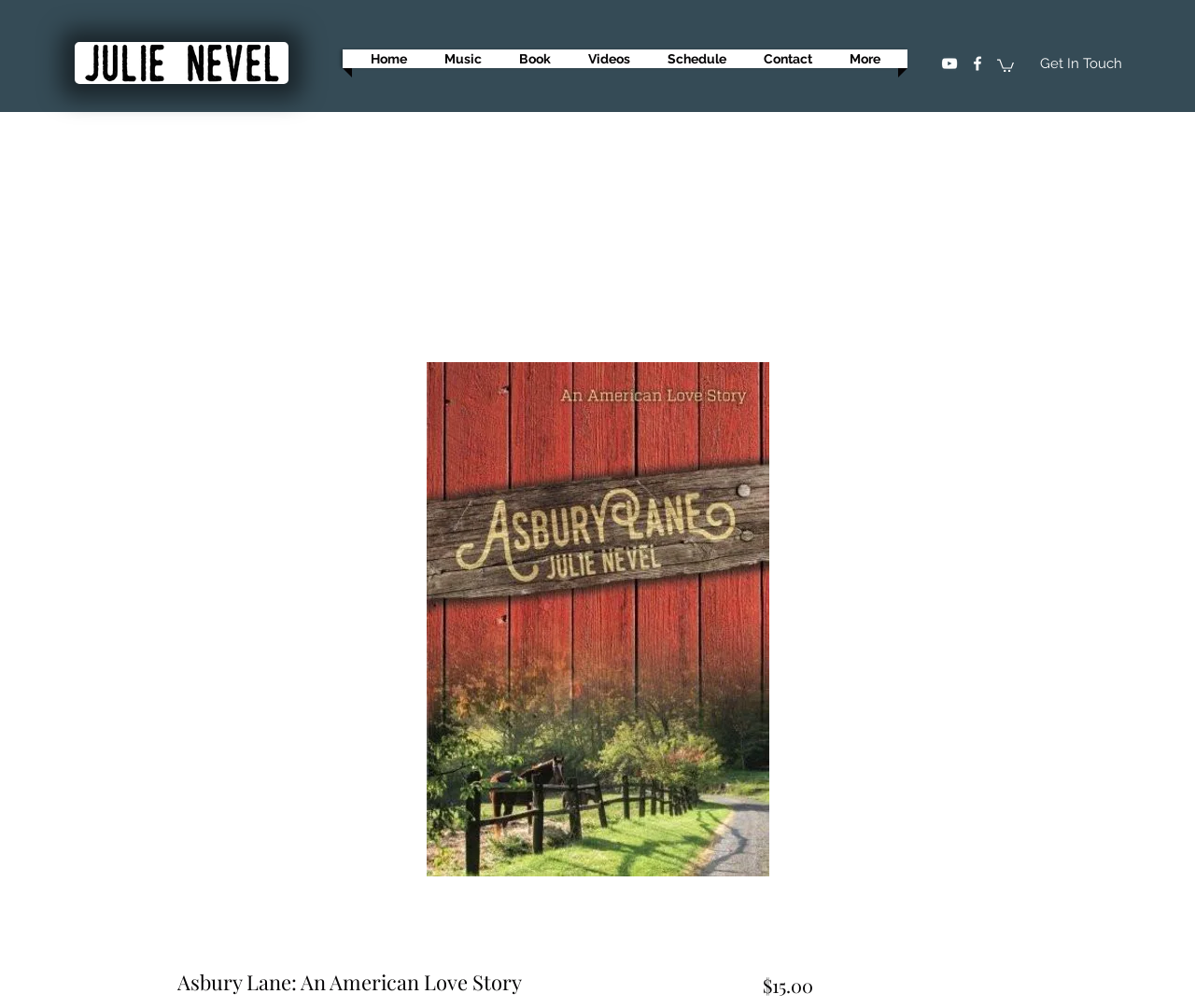Determine the bounding box of the UI component based on this description: "parent_node: SEARCH: name="searchterm"". The bounding box coordinates should be four float values between 0 and 1, i.e., [left, top, right, bottom].

None